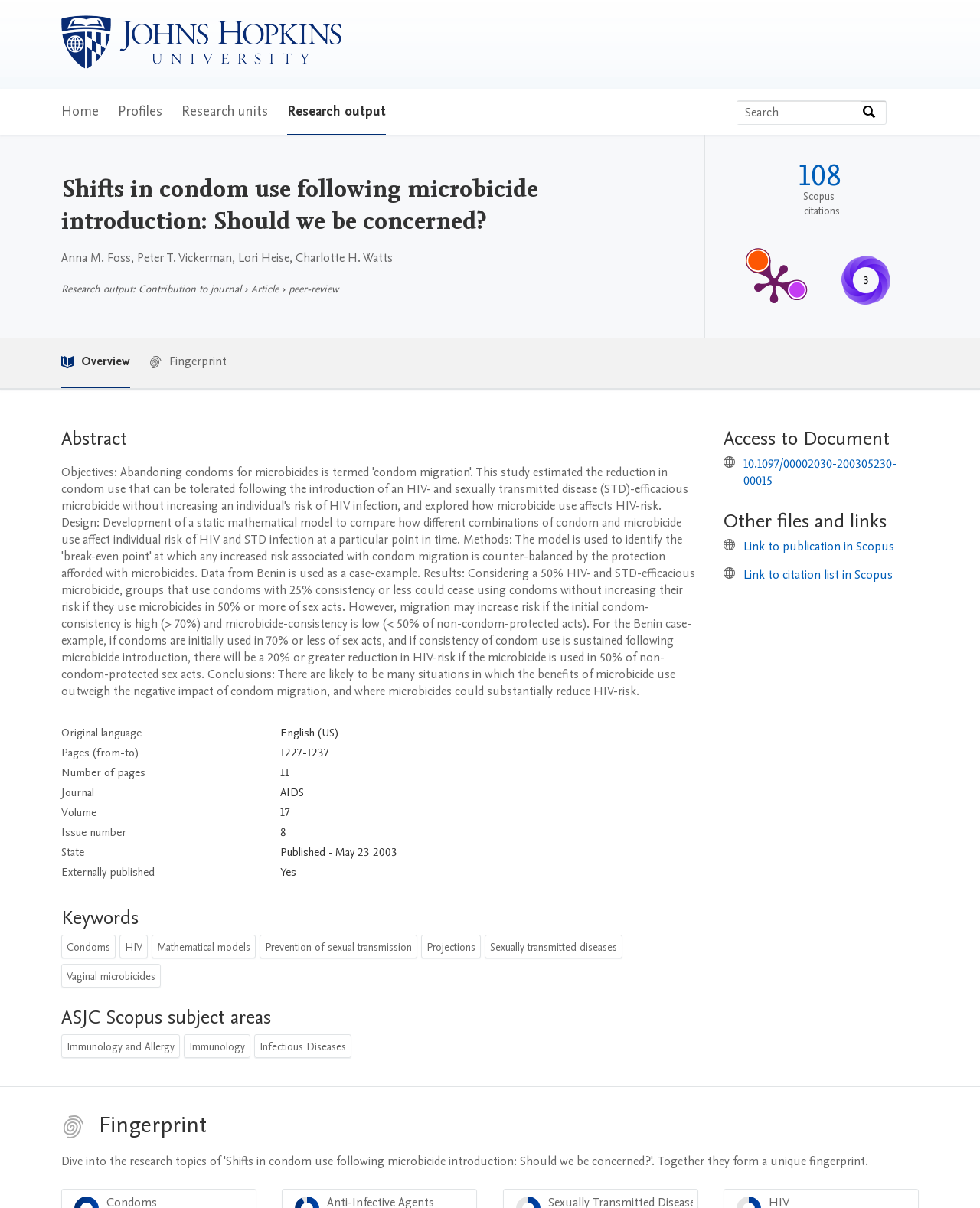Provide the bounding box coordinates for the UI element described in this sentence: "Research output". The coordinates should be four float values between 0 and 1, i.e., [left, top, right, bottom].

[0.293, 0.074, 0.394, 0.112]